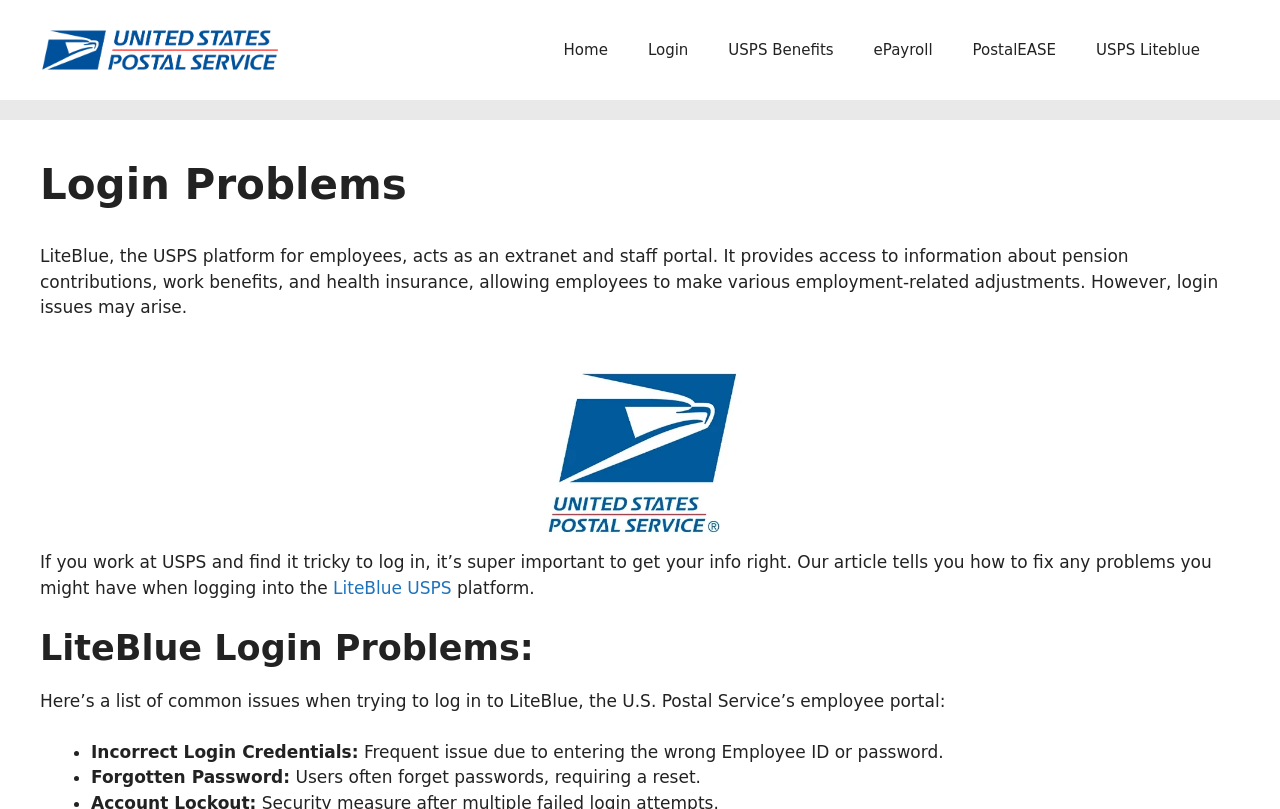Find the bounding box coordinates of the clickable element required to execute the following instruction: "visit the ePayroll page". Provide the coordinates as four float numbers between 0 and 1, i.e., [left, top, right, bottom].

[0.667, 0.025, 0.744, 0.099]